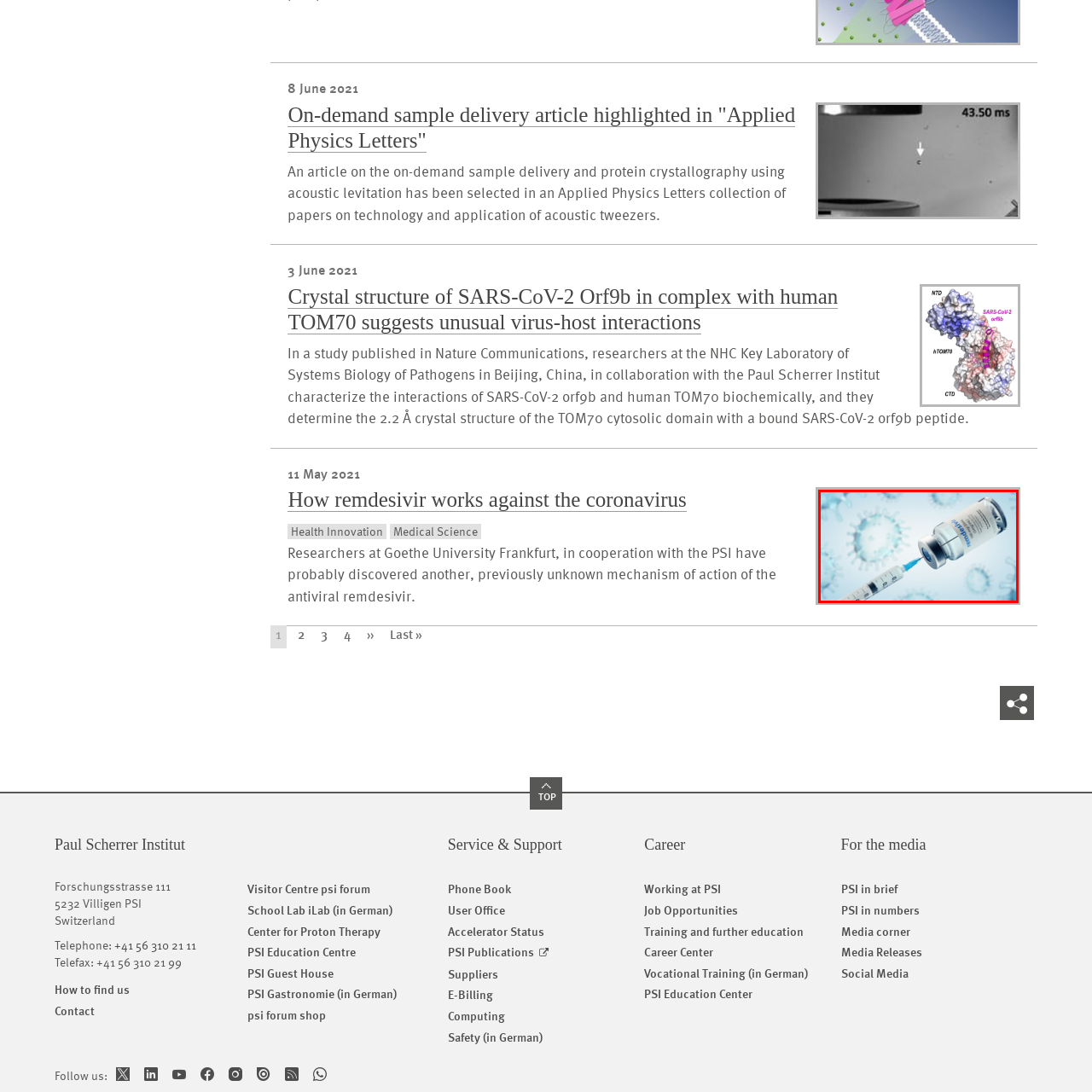What is prominently featured on the vial?
Observe the image highlighted by the red bounding box and answer the question comprehensively.

The vial prominently features the name of the vaccine, suggesting a focus on medical science and health innovations, particularly in the context of recent advancements in antiviral treatments.